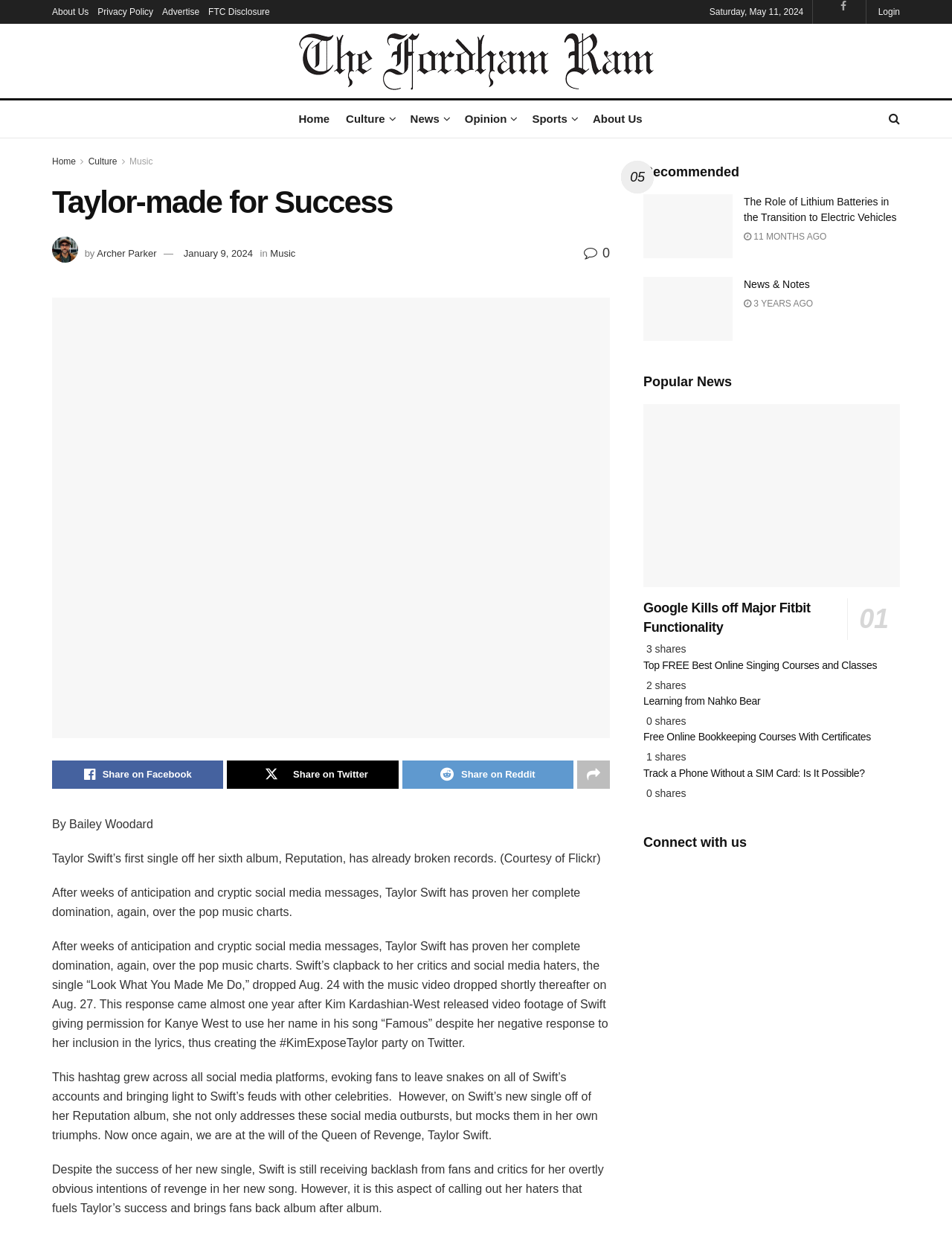Identify the bounding box coordinates of the section that should be clicked to achieve the task described: "Share the article on Facebook".

[0.055, 0.615, 0.235, 0.638]